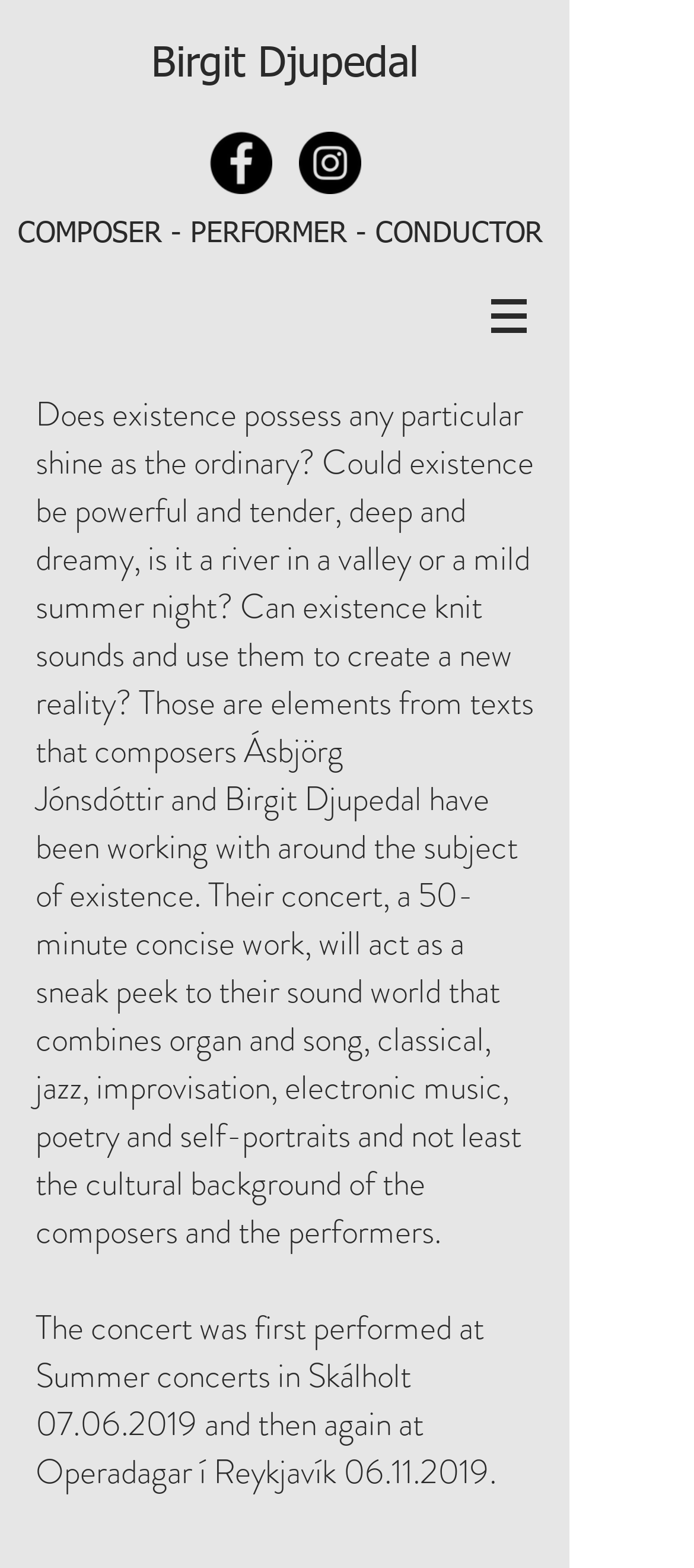Identify the bounding box coordinates for the UI element described as follows: Birgit Djupedal. Use the format (top-left x, top-left y, bottom-right x, bottom-right y) and ensure all values are floating point numbers between 0 and 1.

[0.154, 0.011, 0.667, 0.073]